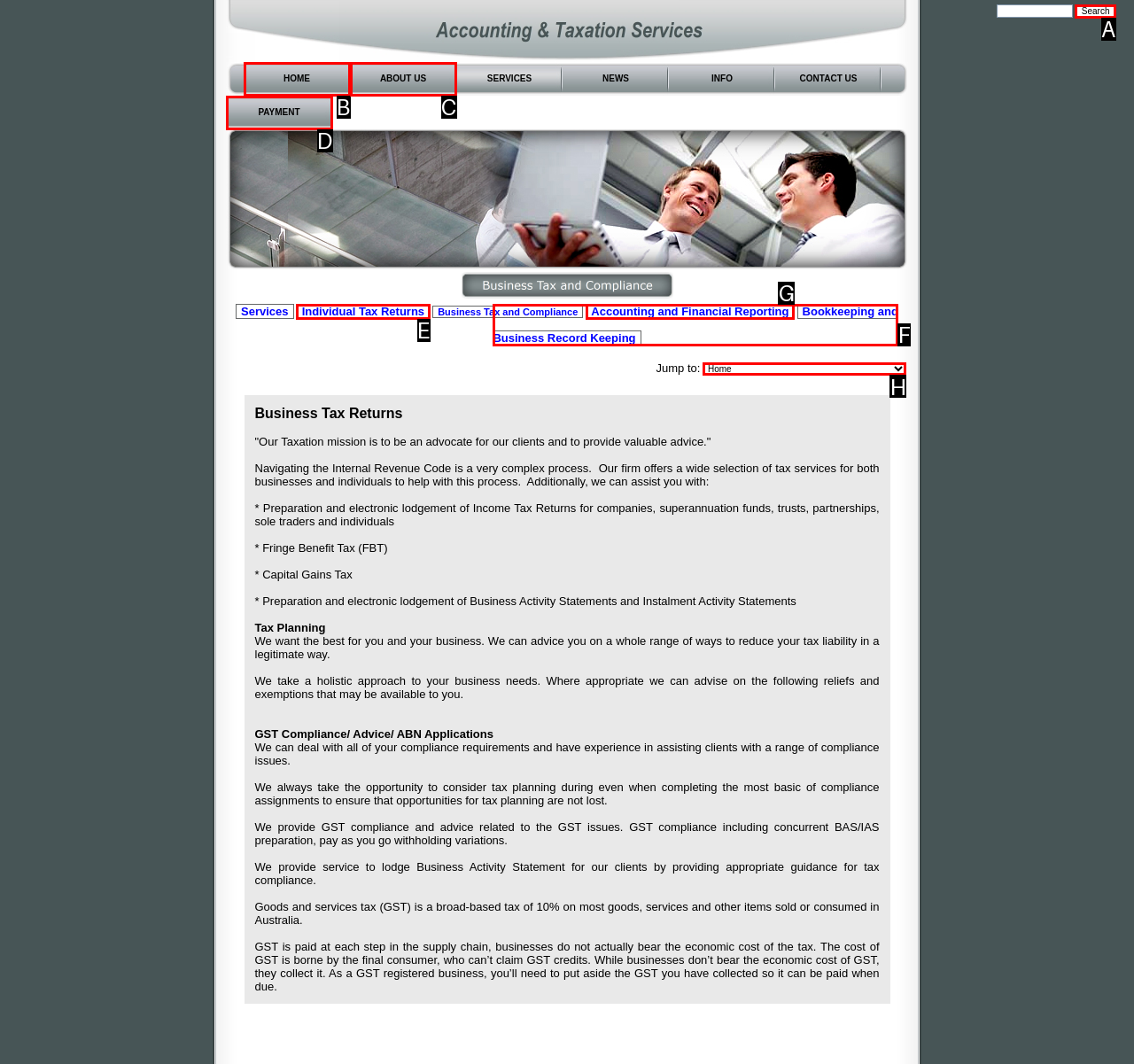Determine which letter corresponds to the UI element to click for this task: Select an option from the Jump to combobox
Respond with the letter from the available options.

H